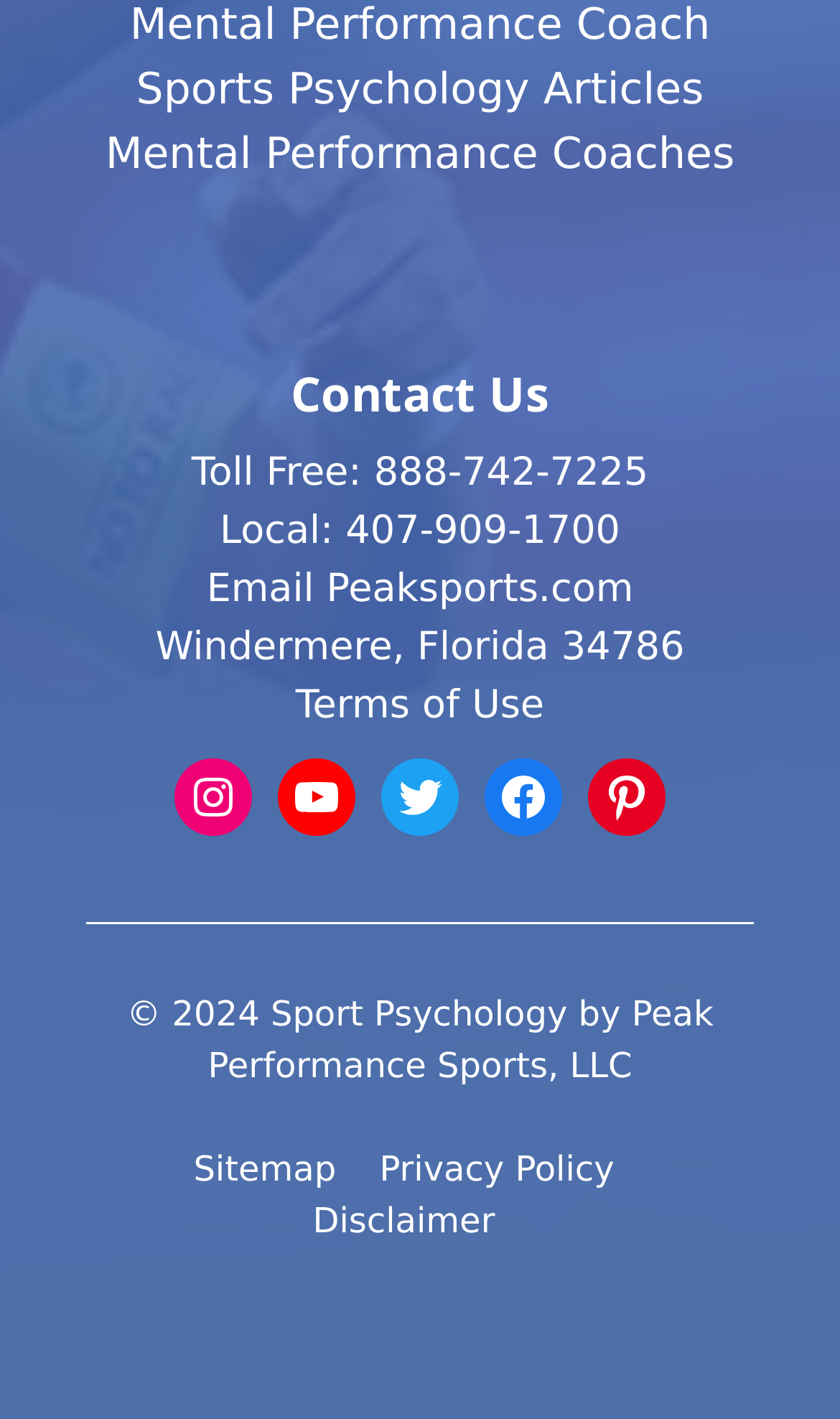How many social media links are there?
Ensure your answer is thorough and detailed.

I counted the number of social media links by looking at the links with the text 'Instagram', 'YouTube', 'Twitter', 'Facebook', and 'Pinterest' which are located at the coordinates [0.208, 0.535, 0.3, 0.59], [0.331, 0.535, 0.423, 0.59], [0.454, 0.535, 0.546, 0.59], [0.577, 0.535, 0.669, 0.59], and [0.7, 0.535, 0.792, 0.59] respectively.